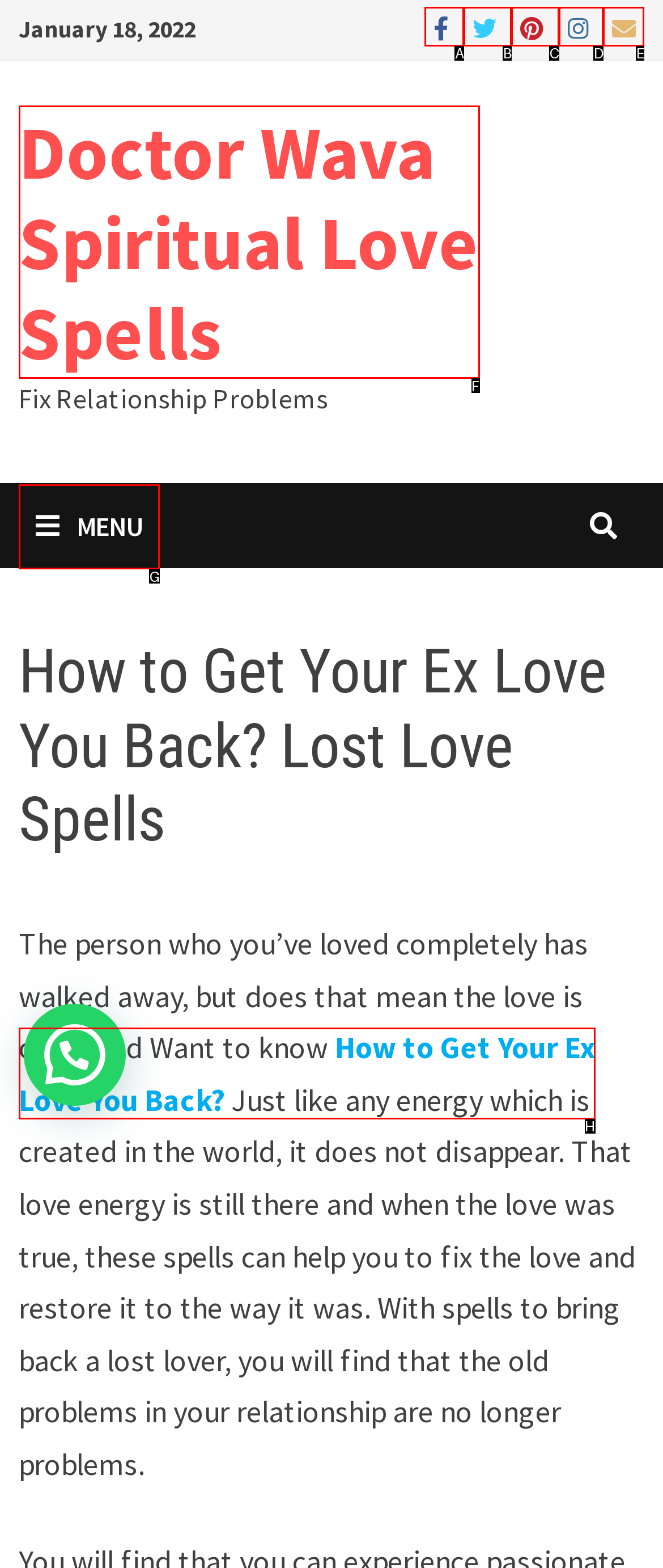Choose the UI element you need to click to carry out the task: Open the MENU.
Respond with the corresponding option's letter.

G